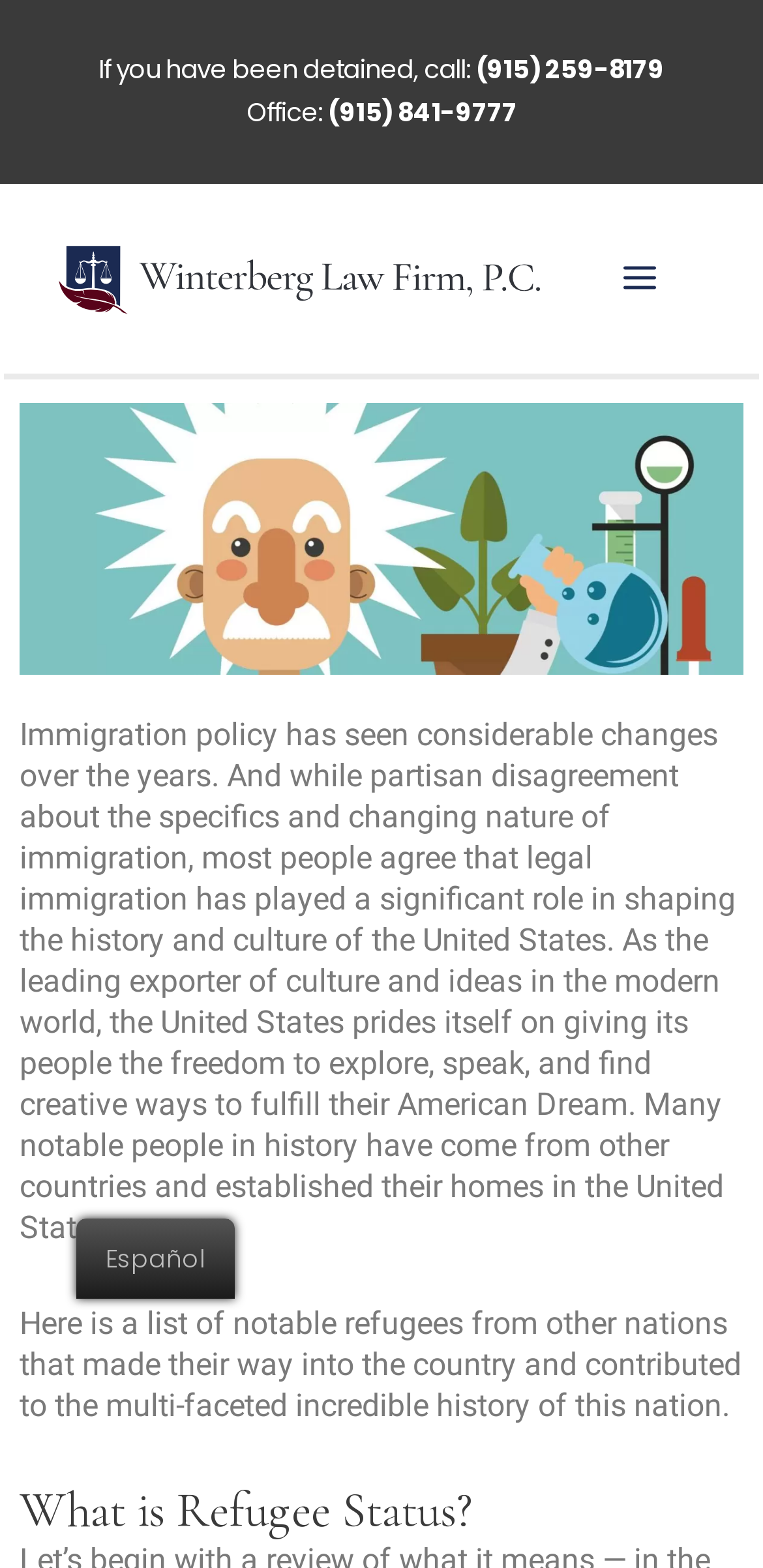Offer a thorough description of the webpage.

The webpage is about the importance of immigration in the United States, featuring a list of famous refugees who have made significant contributions to the country. At the top of the page, there is a header section with a logo of Winterberg Law Firm, P.C. on the left and a main menu button on the right. Below the header, there is a large image of Albert Einstein with science-related icons, taking up most of the width of the page.

To the left of the Einstein image, there is a block of text that provides an introduction to the topic of immigration policy, highlighting its significance in shaping the history and culture of the United States. The text also mentions that many notable people have come from other countries and established their homes in the United States.

Below the introductory text, there is a heading that asks "What is Refugee Status?" followed by a list of notable refugees from other nations who have made their way into the country and contributed to its history. The list is not explicitly mentioned in the accessibility tree, but it is implied to be present based on the context.

On the top-right corner of the page, there are two phone numbers: one for those who have been detained and another for the office. There is also a link to switch the language to Español at the bottom of the page.